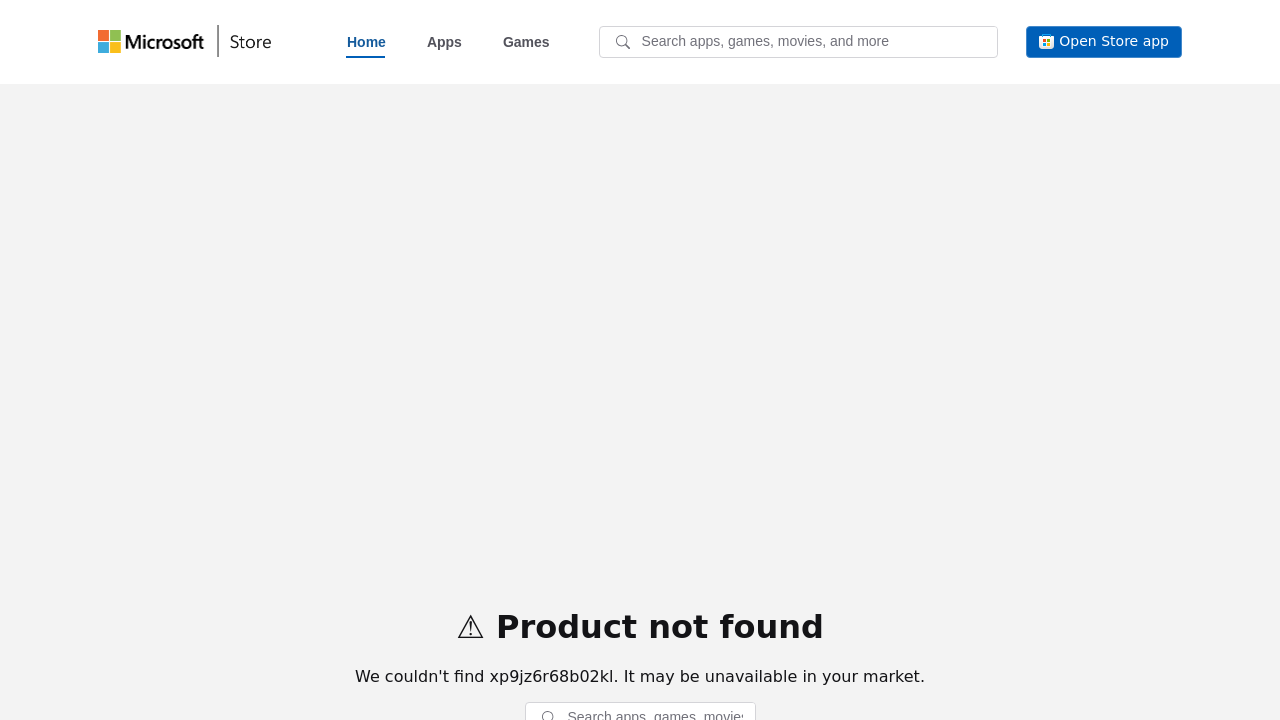Please specify the bounding box coordinates of the clickable region to carry out the following instruction: "Search". The coordinates should be four float numbers between 0 and 1, in the format [left, top, right, bottom].

[0.468, 0.036, 0.78, 0.081]